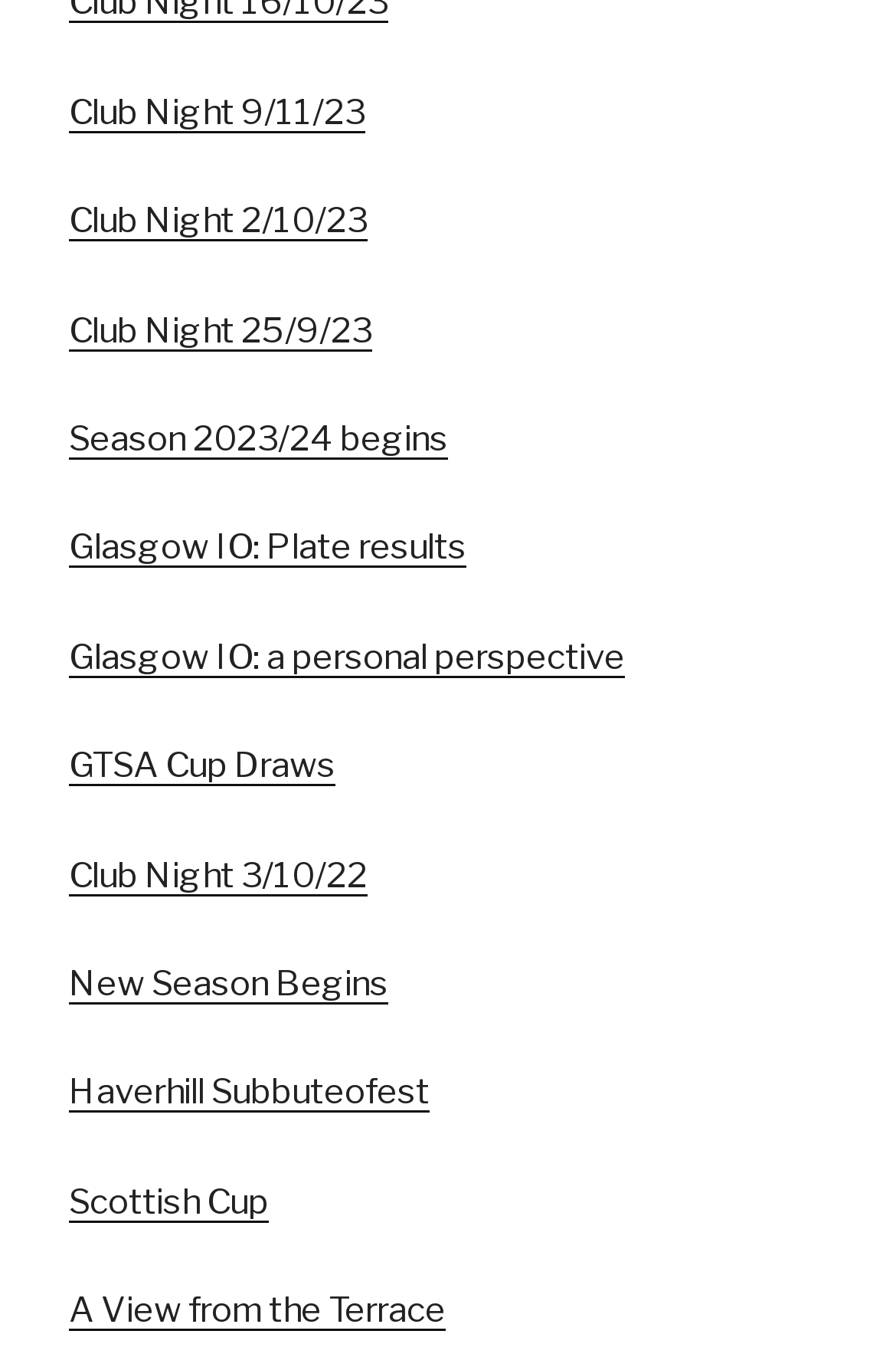What type of content is on this webpage?
Based on the screenshot, respond with a single word or phrase.

News or updates